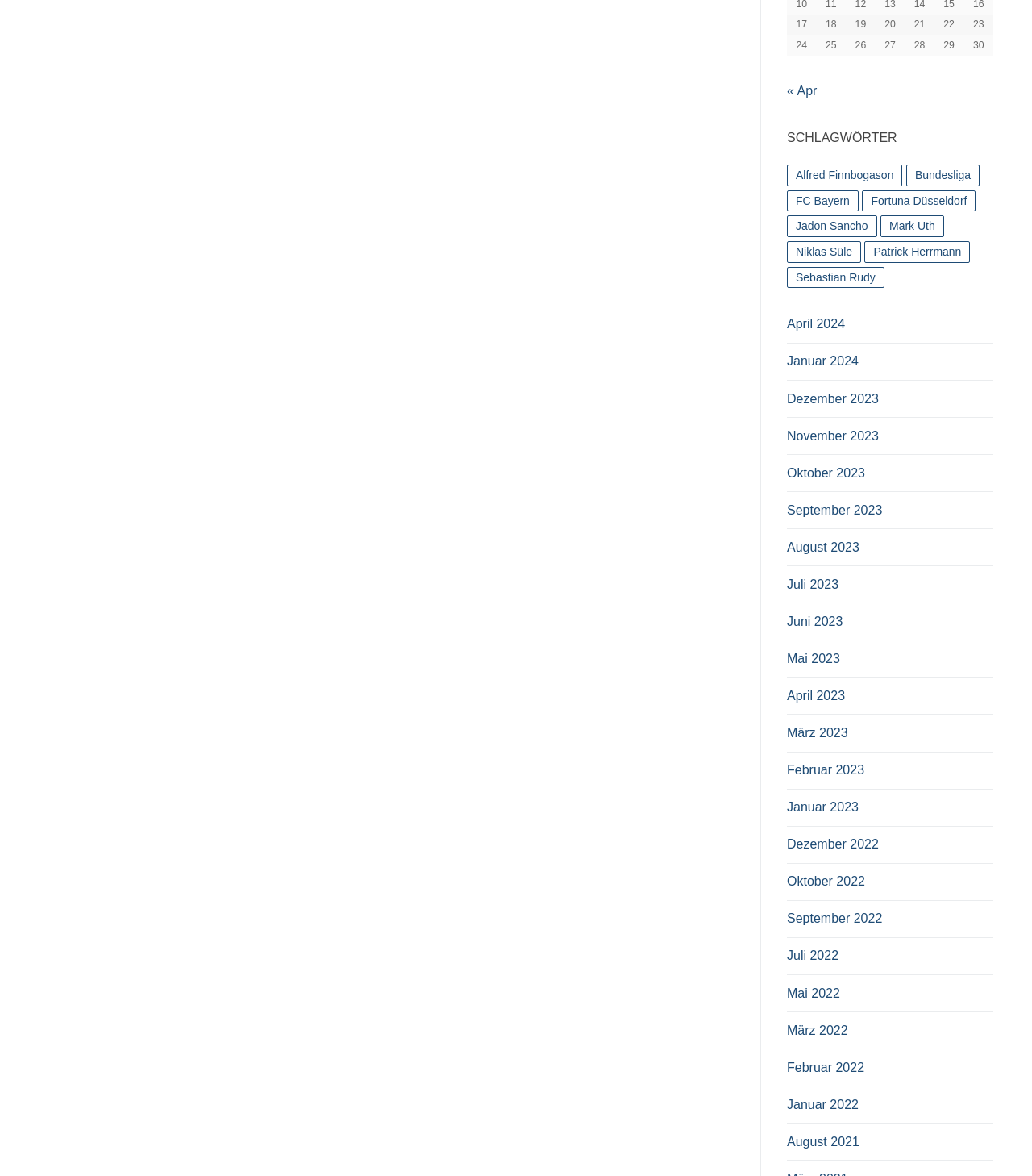Examine the image carefully and respond to the question with a detailed answer: 
How many keywords are listed?

I counted the number of links under the 'SCHLAGWÖRTER' heading, which are 'Alfred Finnbogason', 'Bundesliga', 'FC Bayern', 'Fortuna Düsseldorf', 'Jadon Sancho', 'Mark Uth', 'Niklas Süle', 'Patrick Herrmann', and 'Sebastian Rudy'. There are 9 links in total.